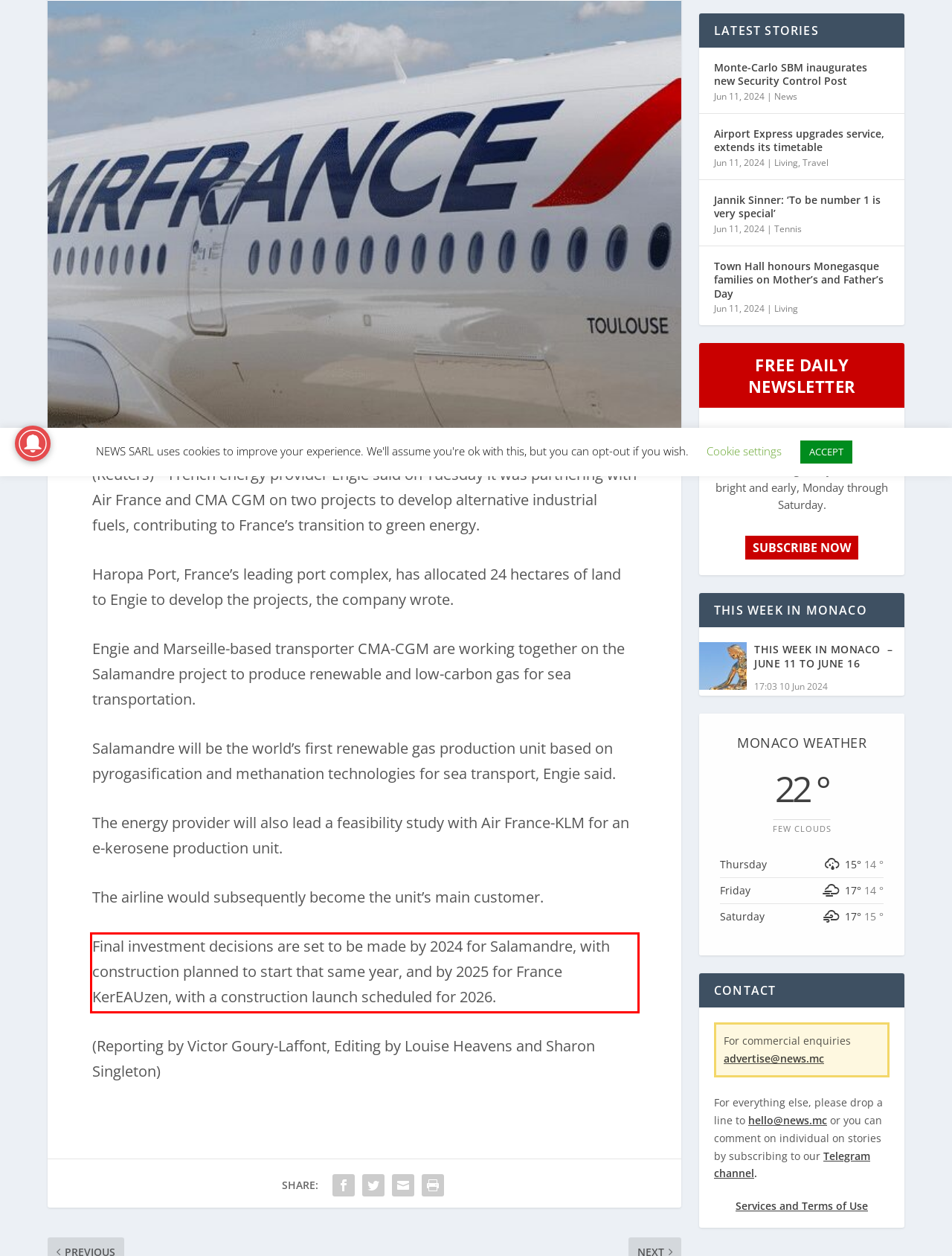Please look at the screenshot provided and find the red bounding box. Extract the text content contained within this bounding box.

Final investment decisions are set to be made by 2024 for Salamandre, with construction planned to start that same year, and by 2025 for France KerEAUzen, with a construction launch scheduled for 2026.